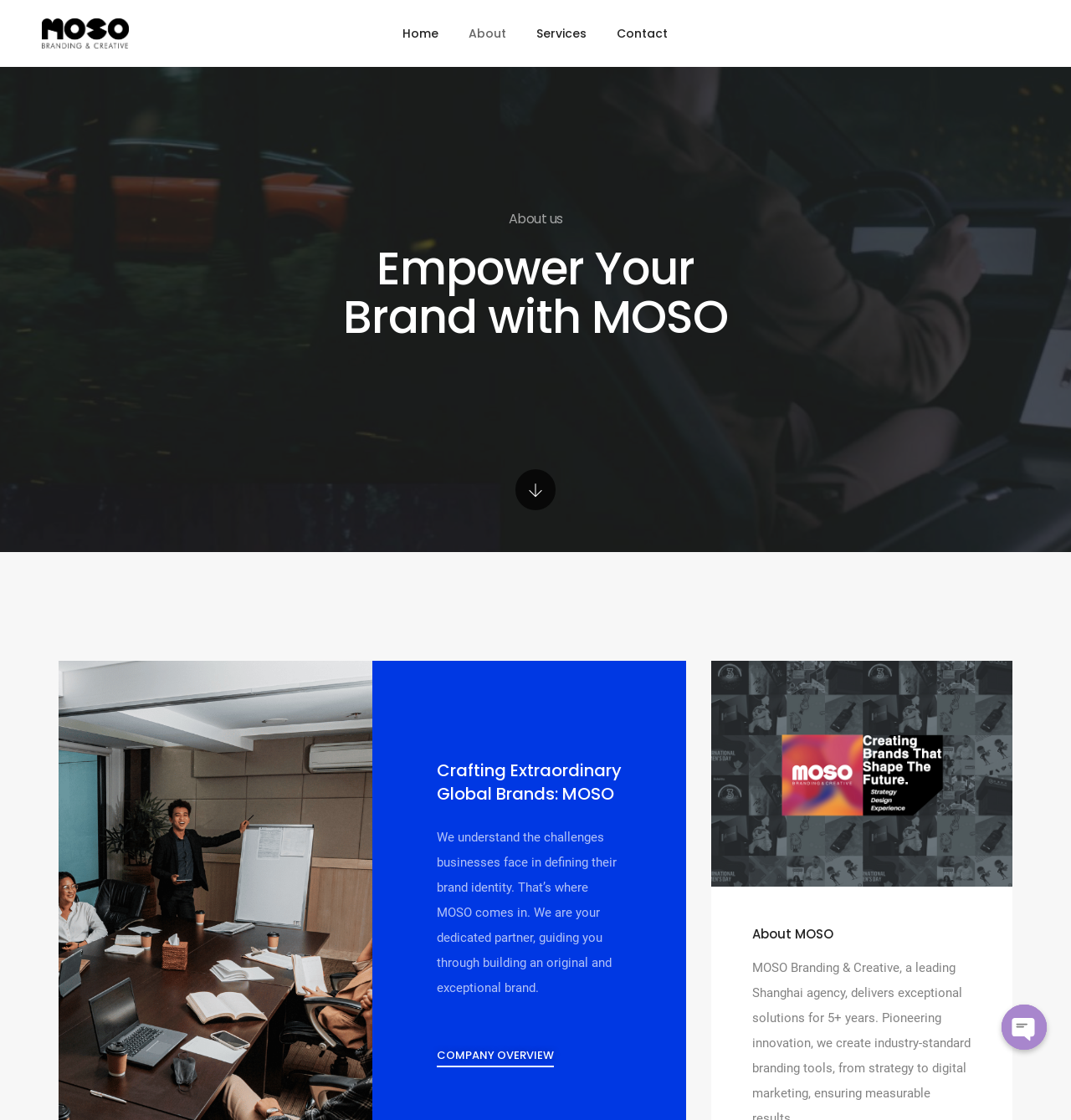Specify the bounding box coordinates (top-left x, top-left y, bottom-right x, bottom-right y) of the UI element in the screenshot that matches this description: treatment for intercranial hypertension

None